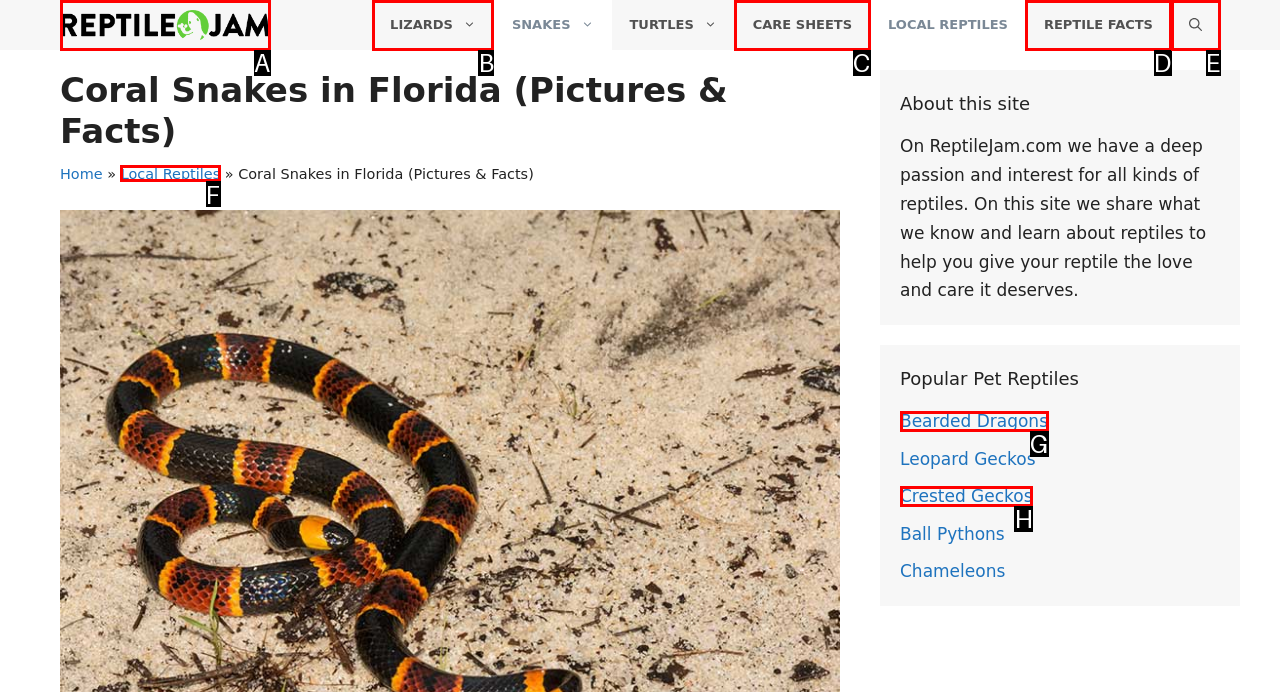From the options provided, determine which HTML element best fits the description: Bearded Dragons. Answer with the correct letter.

G